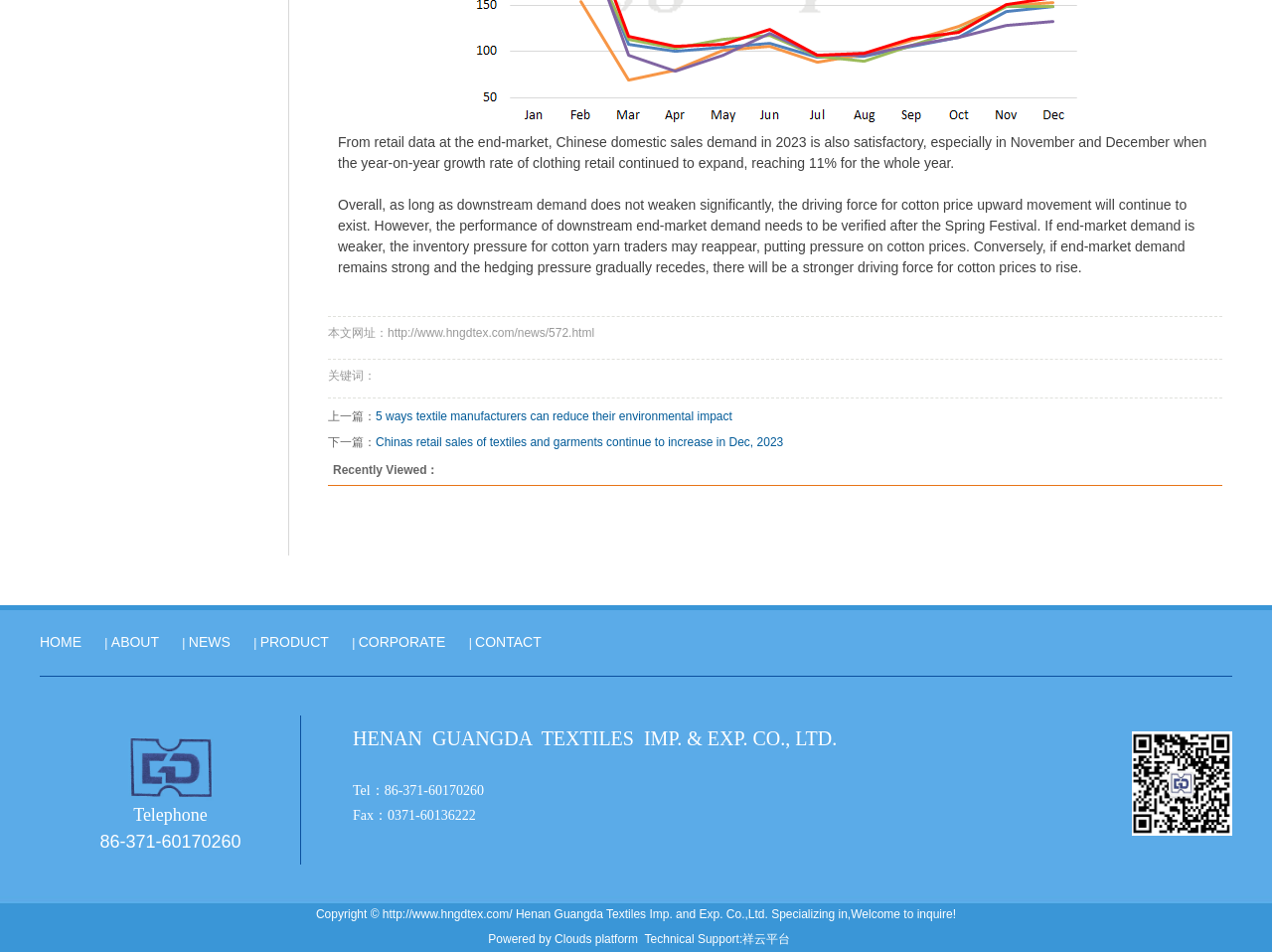Please identify the bounding box coordinates of the clickable area that will fulfill the following instruction: "Leave a reply". The coordinates should be in the format of four float numbers between 0 and 1, i.e., [left, top, right, bottom].

None